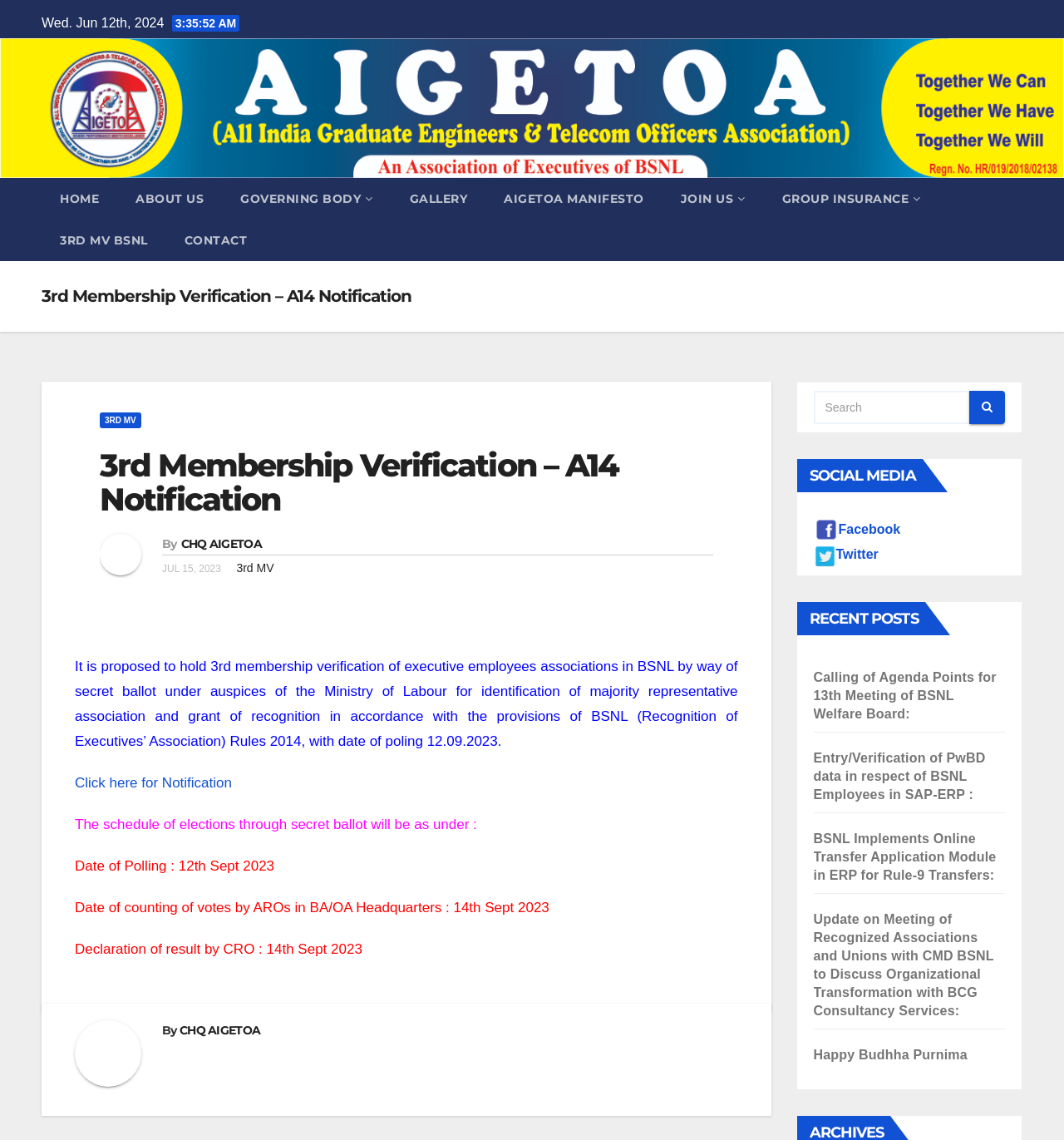Identify the coordinates of the bounding box for the element described below: "aria-label="Welcome"". Return the coordinates as four float numbers between 0 and 1: [left, top, right, bottom].

None